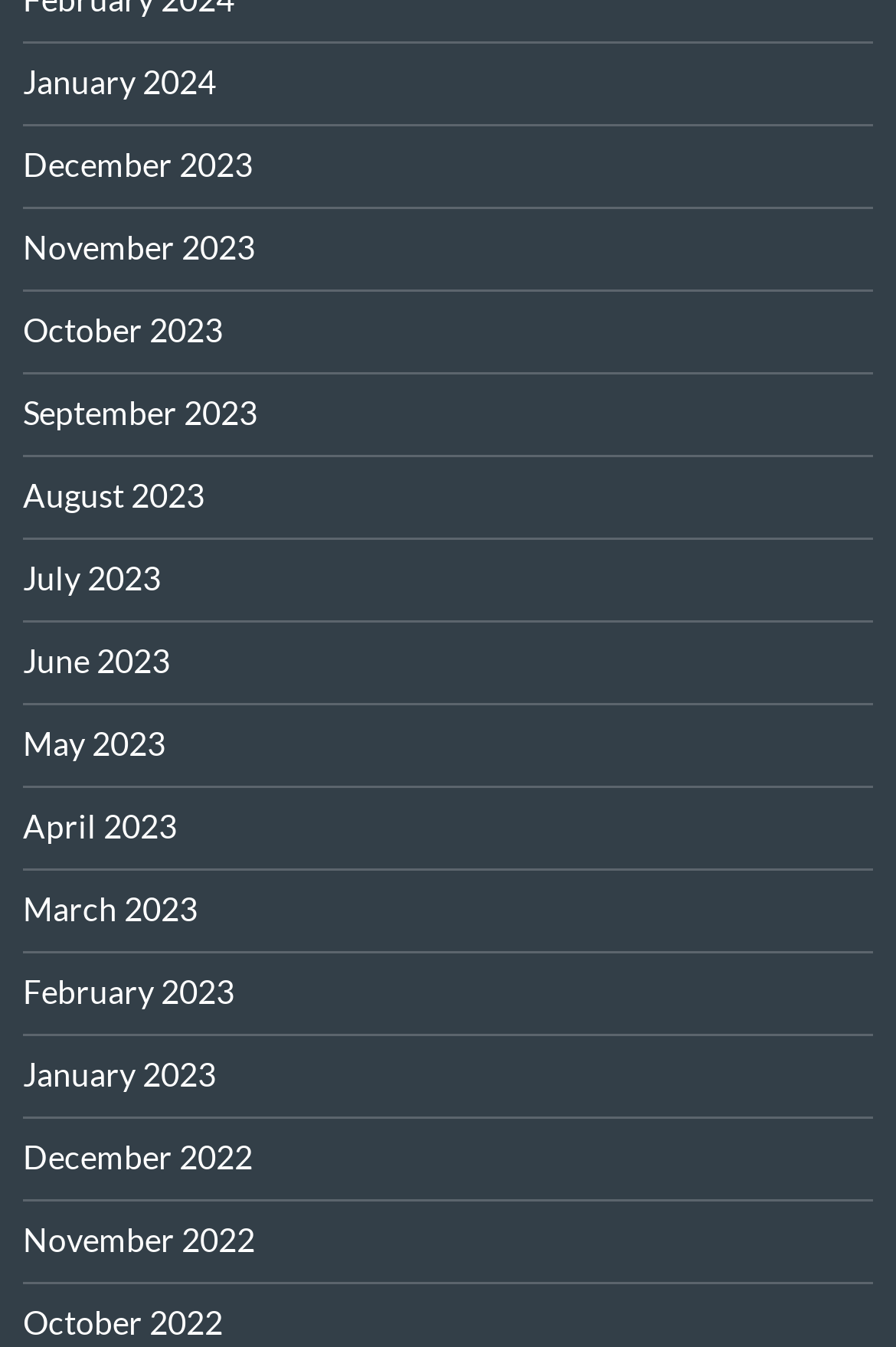What is the latest month listed?
Give a comprehensive and detailed explanation for the question.

I looked at the list of links and found that the first link is 'January 2024', which is the latest month listed.